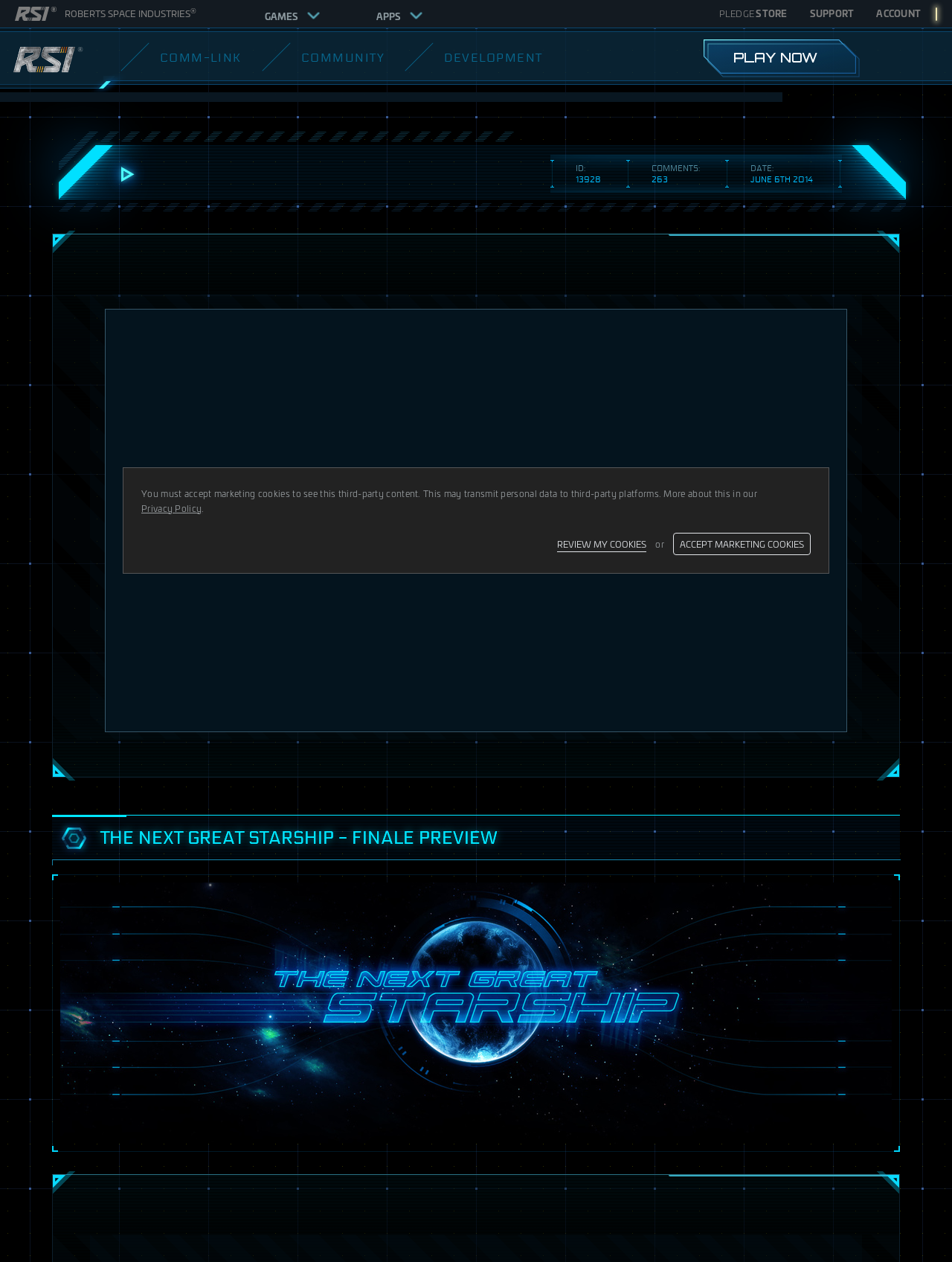Identify the bounding box for the UI element that is described as follows: "Roberts Space Industries ®".

[0.016, 0.0, 0.206, 0.022]